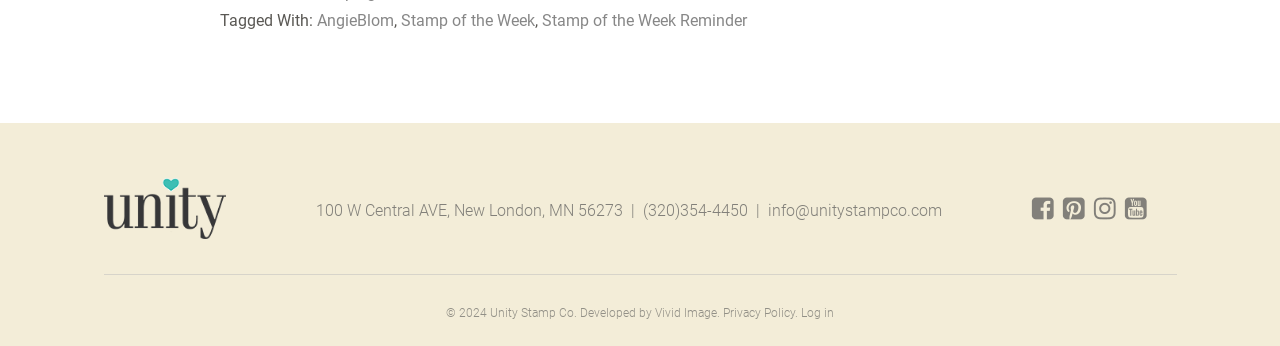Pinpoint the bounding box coordinates of the clickable element to carry out the following instruction: "Call the phone number."

[0.503, 0.579, 0.585, 0.634]